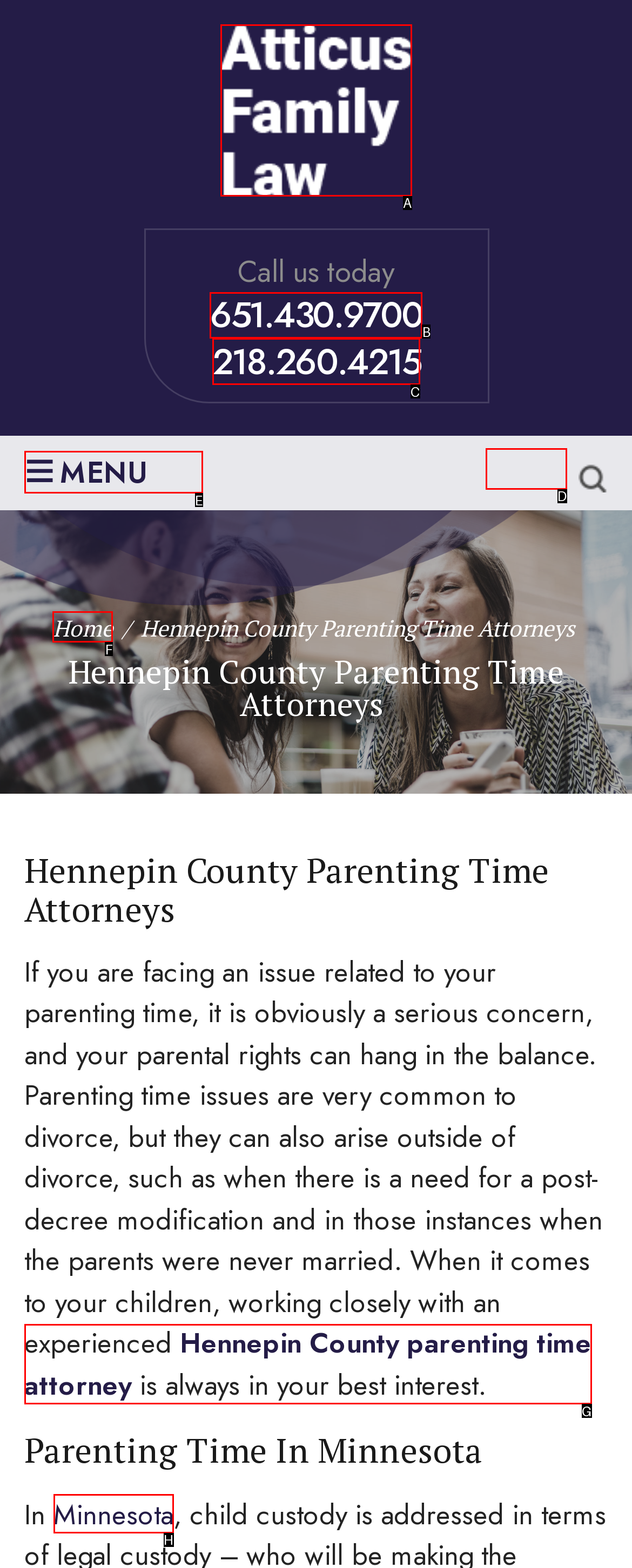Decide which HTML element to click to complete the task: Click the 'Clear' button Provide the letter of the appropriate option.

D